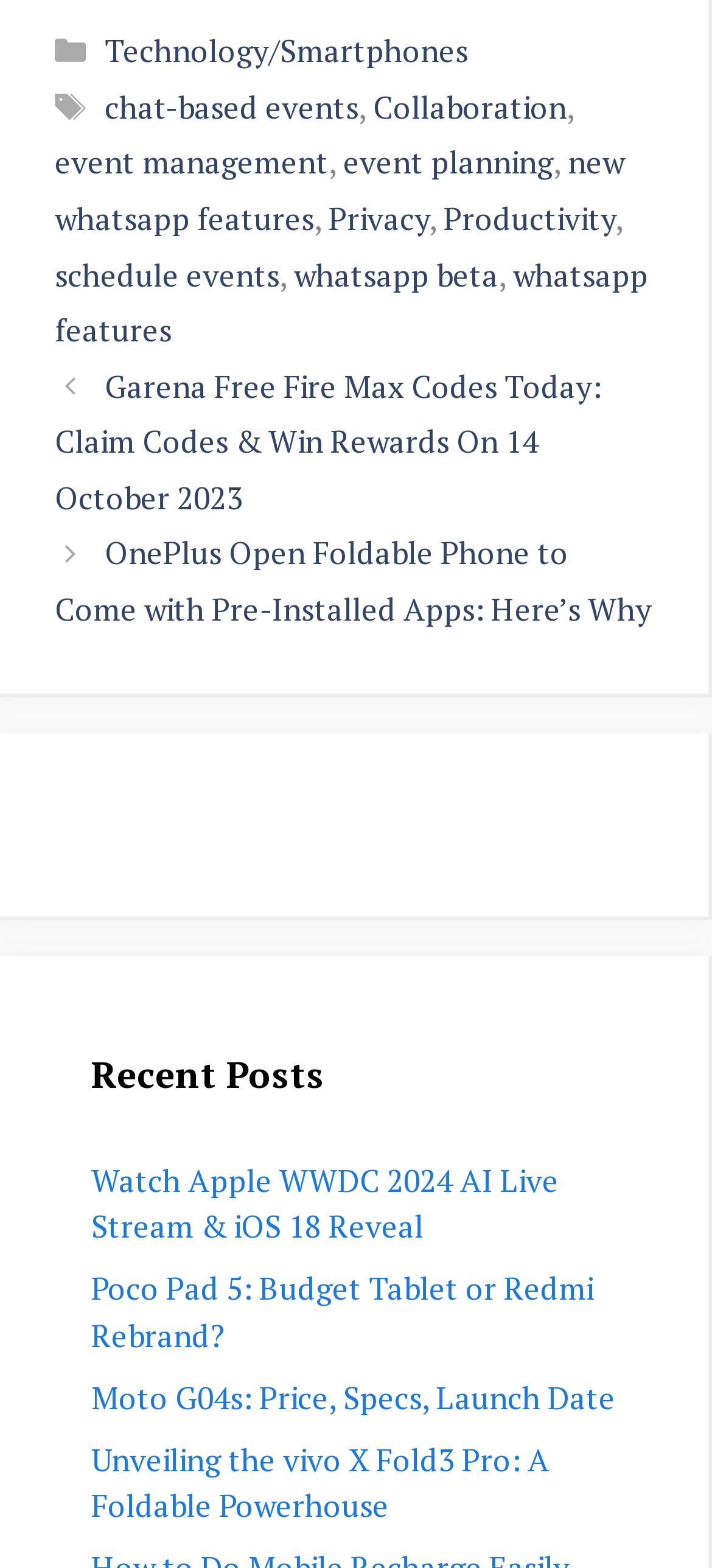Locate the bounding box coordinates of the area you need to click to fulfill this instruction: 'Click on the 'Technology/Smartphones' category'. The coordinates must be in the form of four float numbers ranging from 0 to 1: [left, top, right, bottom].

[0.147, 0.019, 0.657, 0.046]